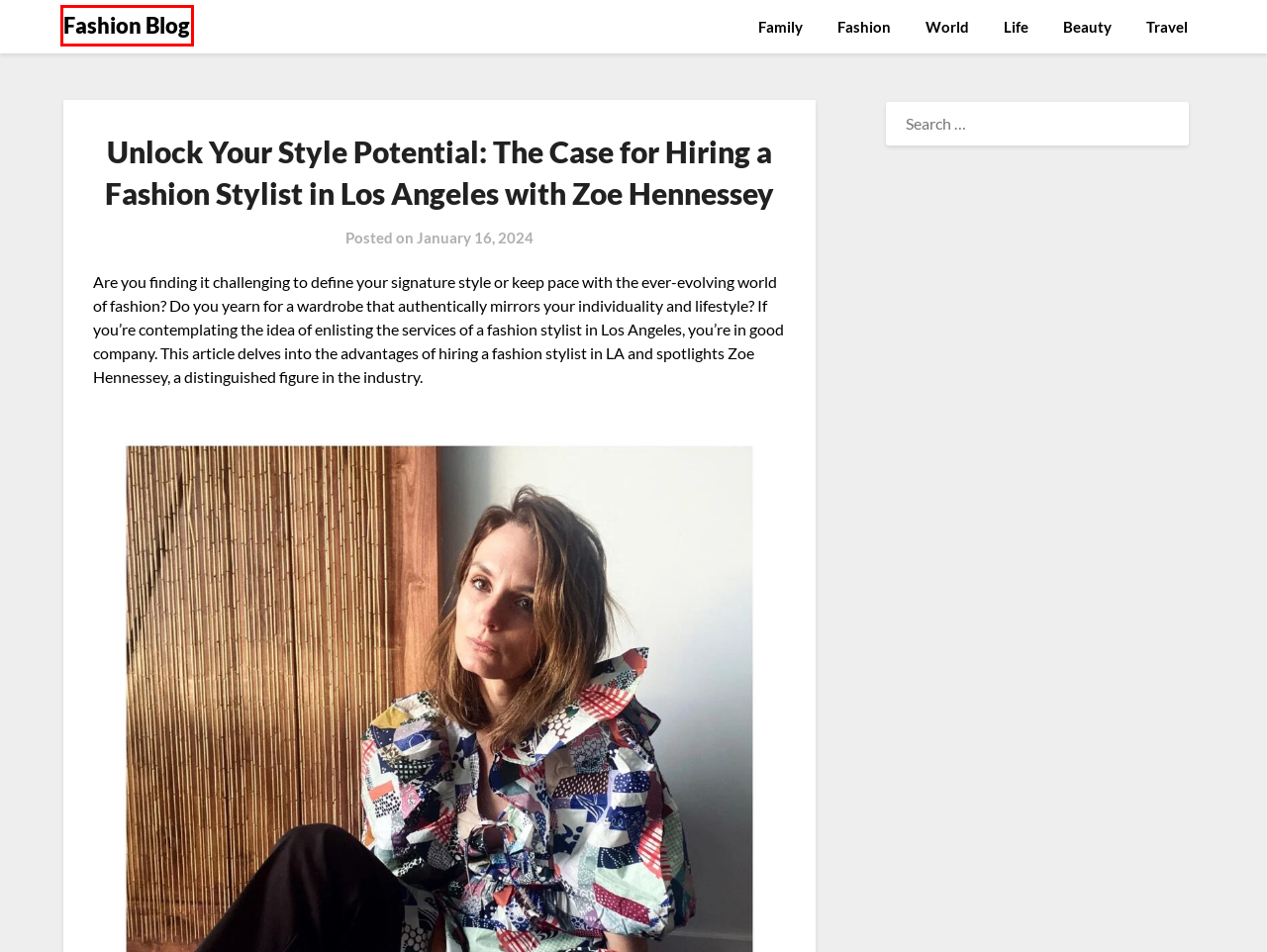A screenshot of a webpage is given with a red bounding box around a UI element. Choose the description that best matches the new webpage shown after clicking the element within the red bounding box. Here are the candidates:
A. Fashion, Celebrity, Wardrobe Stylist Los Angeles LA - Zoë Hennessey
B. Travel Archives - Fashion Blog
C. Family Archives - Fashion Blog
D. The Fashion Nation - Blog About Fashion & Entertainment Industry
E. Life Archives - Fashion Blog
F. Fashion Archives - Fashion Blog
G. World Archives - Fashion Blog
H. Beauty Archives - Fashion Blog

D